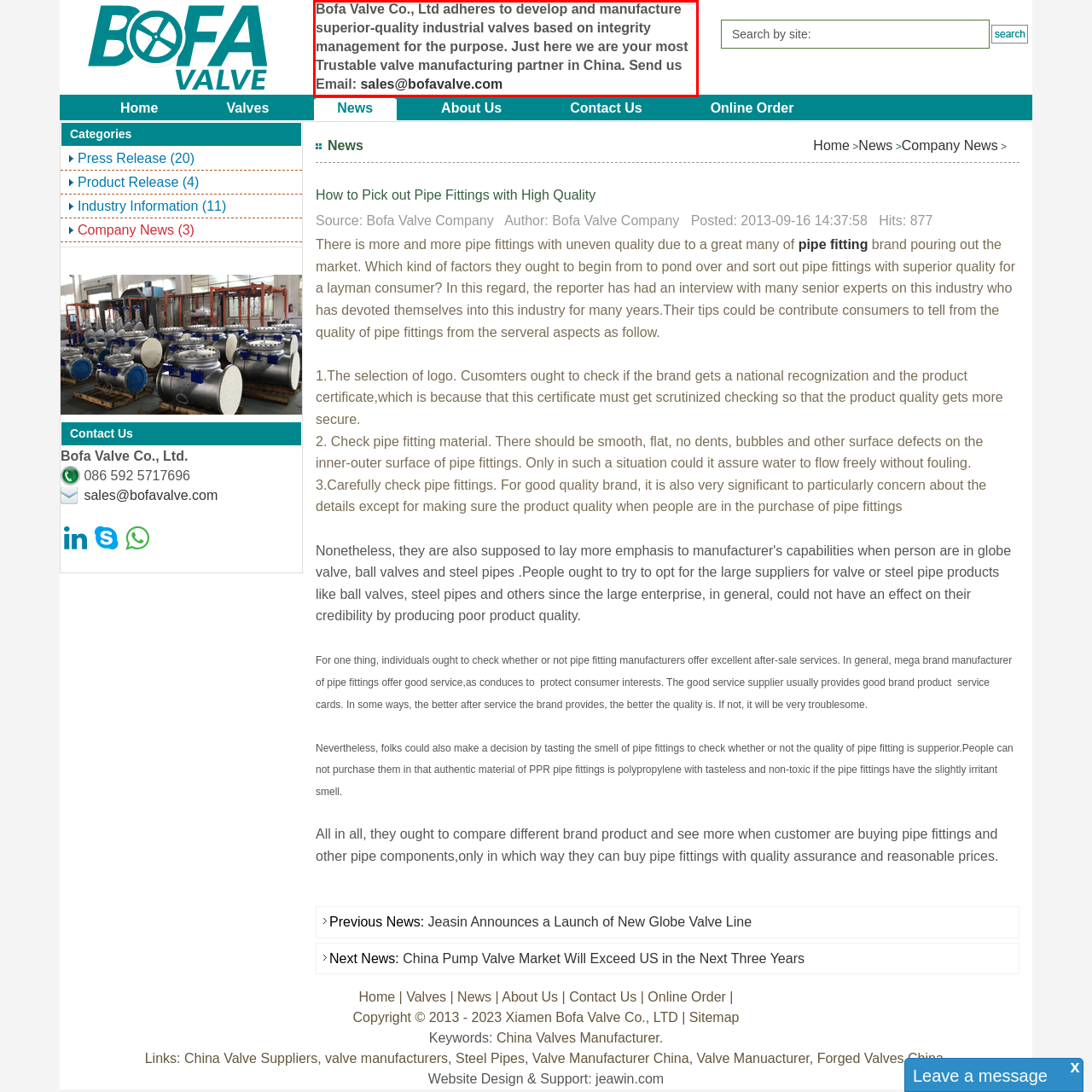Please identify and extract the text from the UI element that is surrounded by a red bounding box in the provided webpage screenshot.

Bofa Valve Co., Ltd adheres to develop and manufacture superior-quality industrial valves based on integrity management for the purpose. Just here we are your most Trustable valve manufacturing partner in China. Send us Email: sales@bofavalve.com